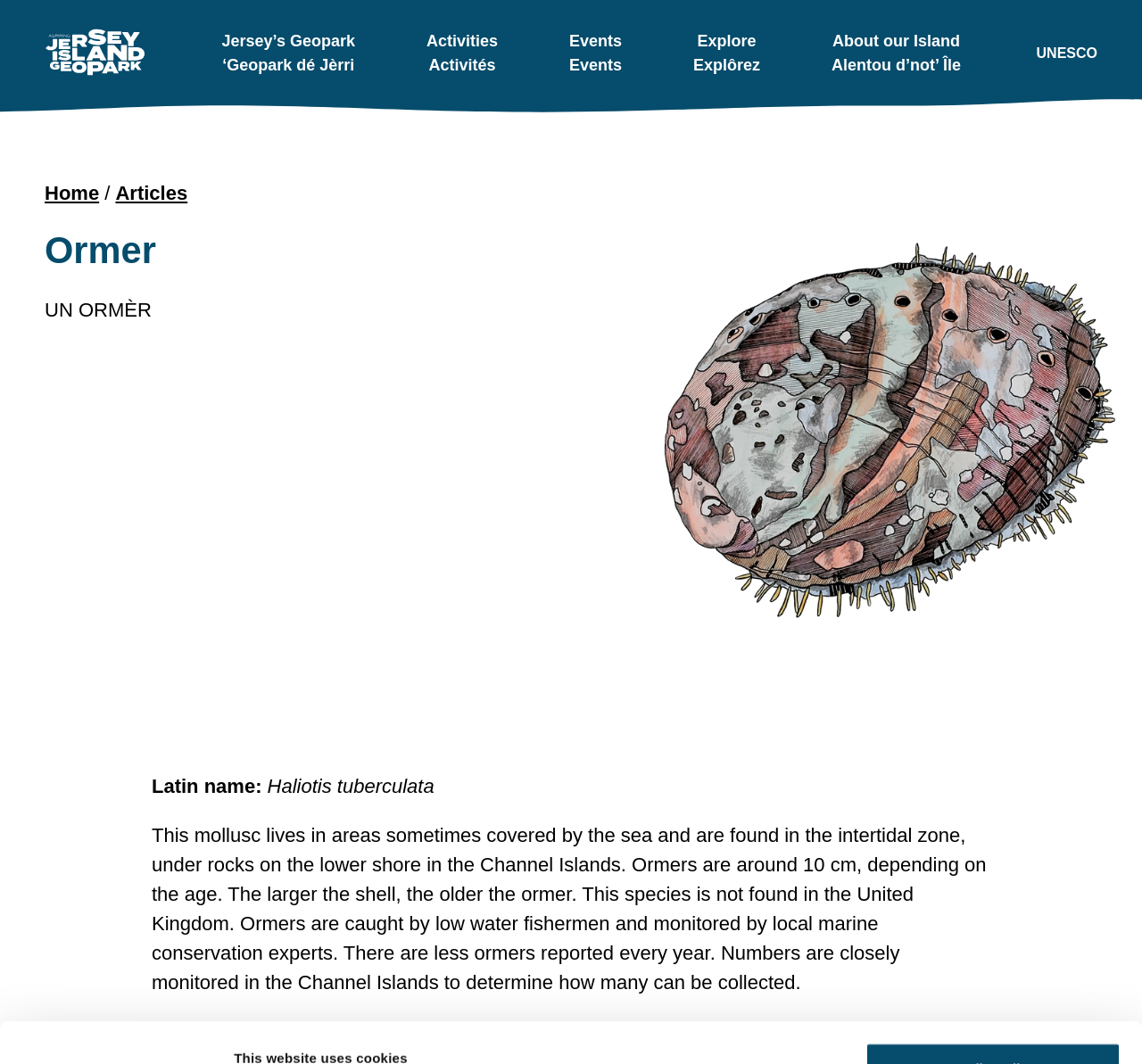Determine the bounding box coordinates of the region I should click to achieve the following instruction: "View UNESCO page". Ensure the bounding box coordinates are four float numbers between 0 and 1, i.e., [left, top, right, bottom].

[0.907, 0.04, 0.961, 0.06]